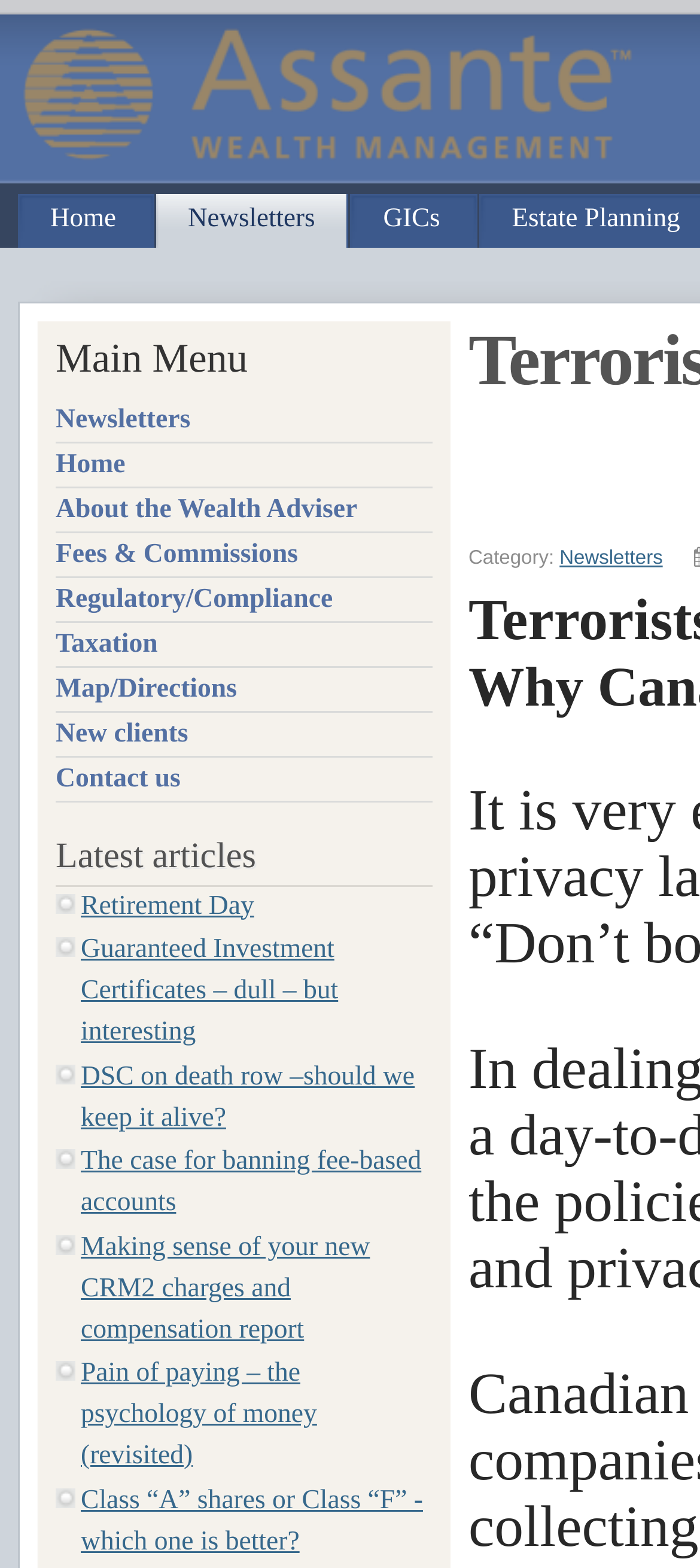Pinpoint the bounding box coordinates of the clickable element needed to complete the instruction: "Go to the About the Wealth Adviser page". The coordinates should be provided as four float numbers between 0 and 1: [left, top, right, bottom].

[0.079, 0.311, 0.618, 0.34]